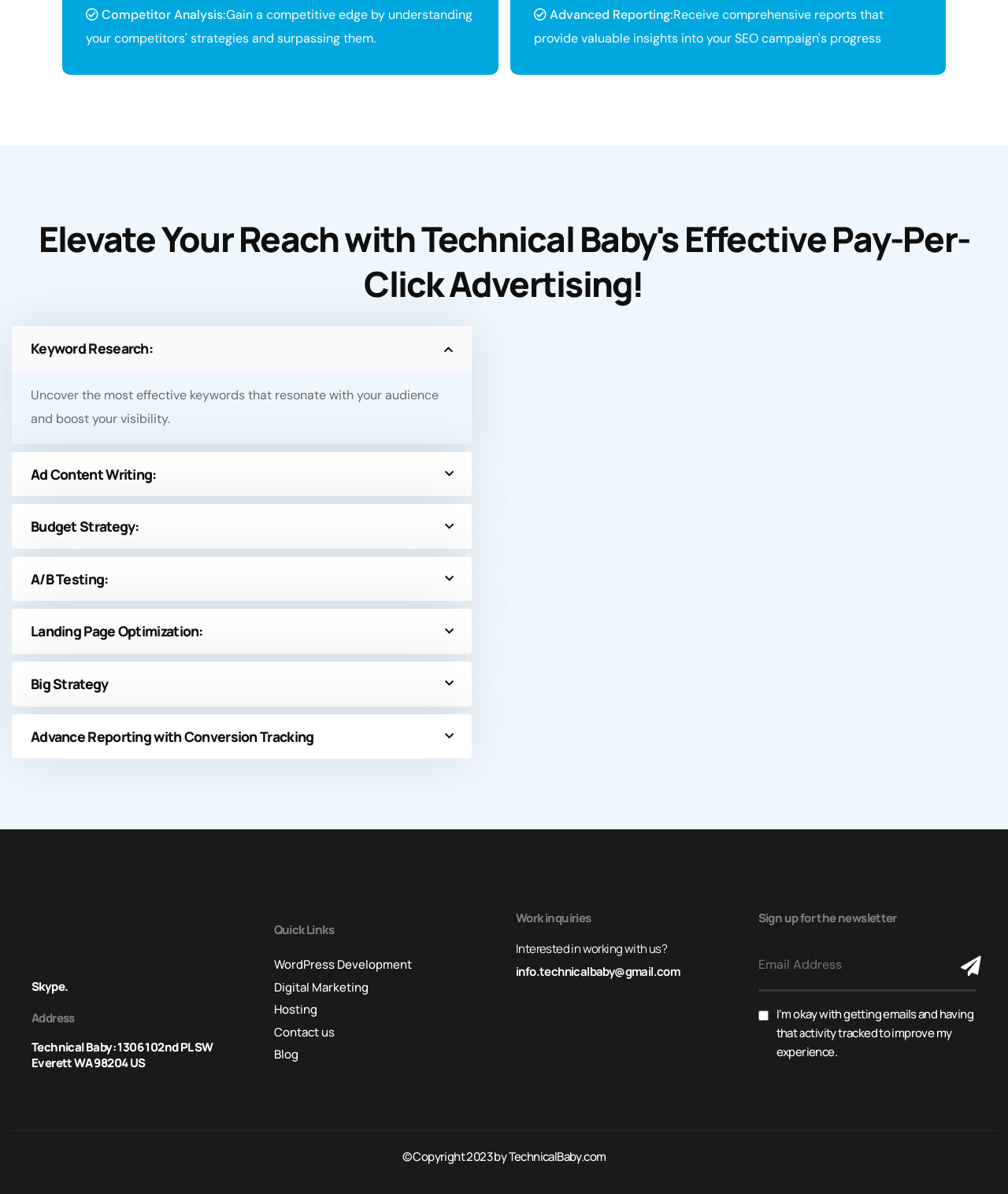Determine the bounding box coordinates of the target area to click to execute the following instruction: "Enter email address."

[0.752, 0.788, 0.969, 0.83]